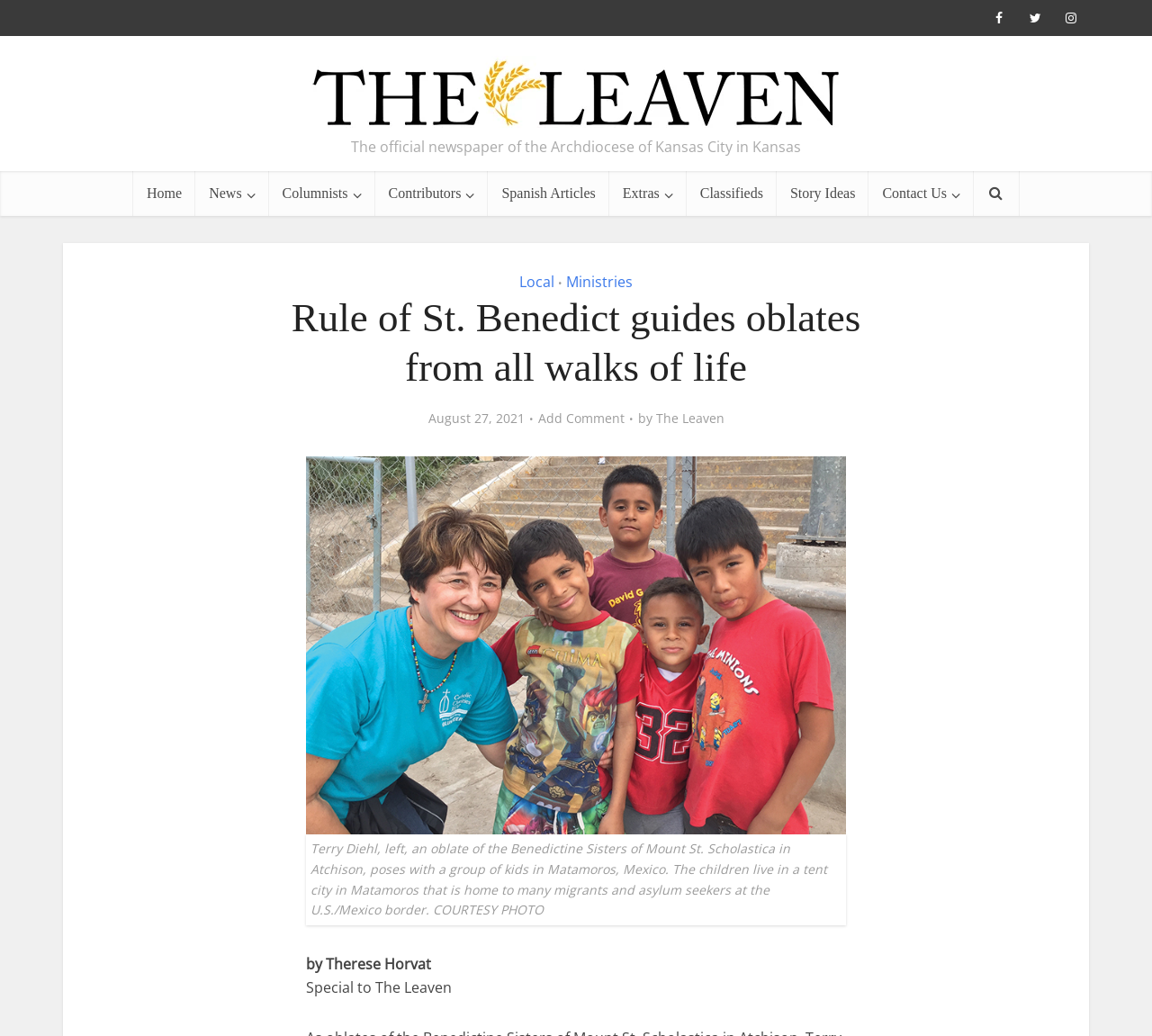Locate the bounding box coordinates of the item that should be clicked to fulfill the instruction: "Read the article by Therese Horvat".

[0.266, 0.921, 0.374, 0.94]